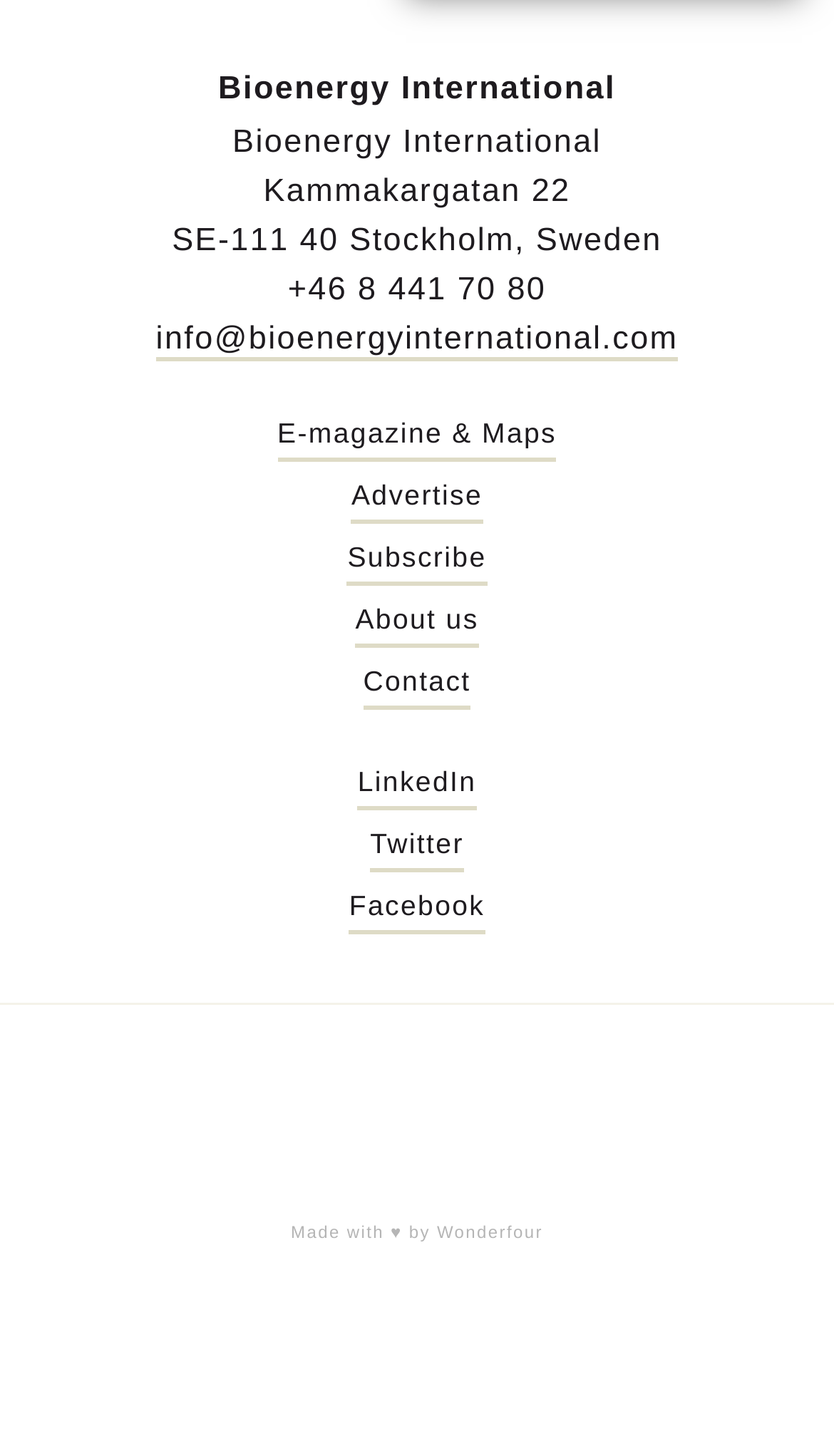Using the webpage screenshot and the element description alt="Bioenergy Europe", determine the bounding box coordinates. Specify the coordinates in the format (top-left x, top-left y, bottom-right x, bottom-right y) with values ranging from 0 to 1.

[0.301, 0.712, 0.449, 0.796]